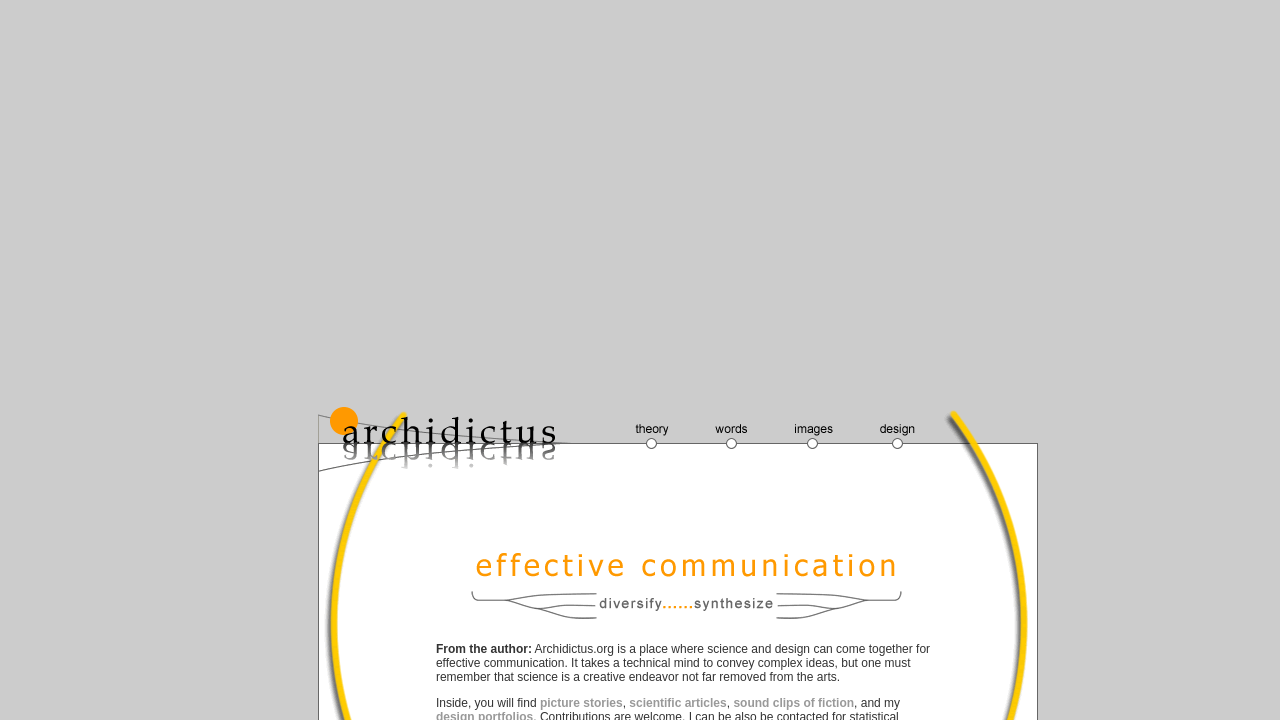Based on the image, please elaborate on the answer to the following question:
Is there a section for multimedia content on this website?

I found a section with links to 'picture stories', 'sound clips of fiction', and other multimedia content, indicating that the website has a dedicated section for multimedia content.